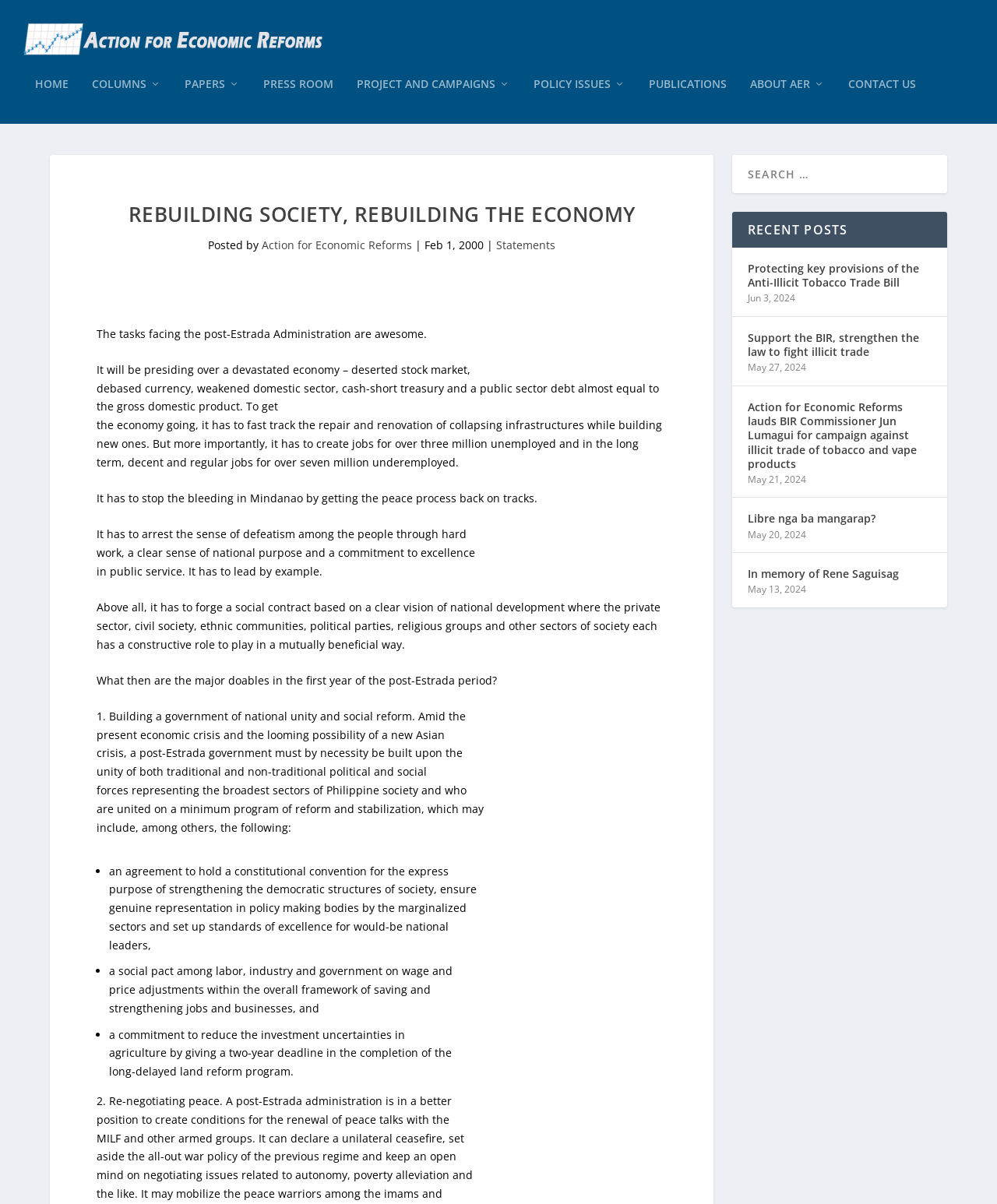What is the date of the second recent post?
Answer the question with a detailed explanation, including all necessary information.

I found the answer by looking at the 'RECENT POSTS' section of the webpage, where the recent posts are typically listed. The second recent post has a date of 'May 27, 2024' located at [0.75, 0.3, 0.809, 0.311].